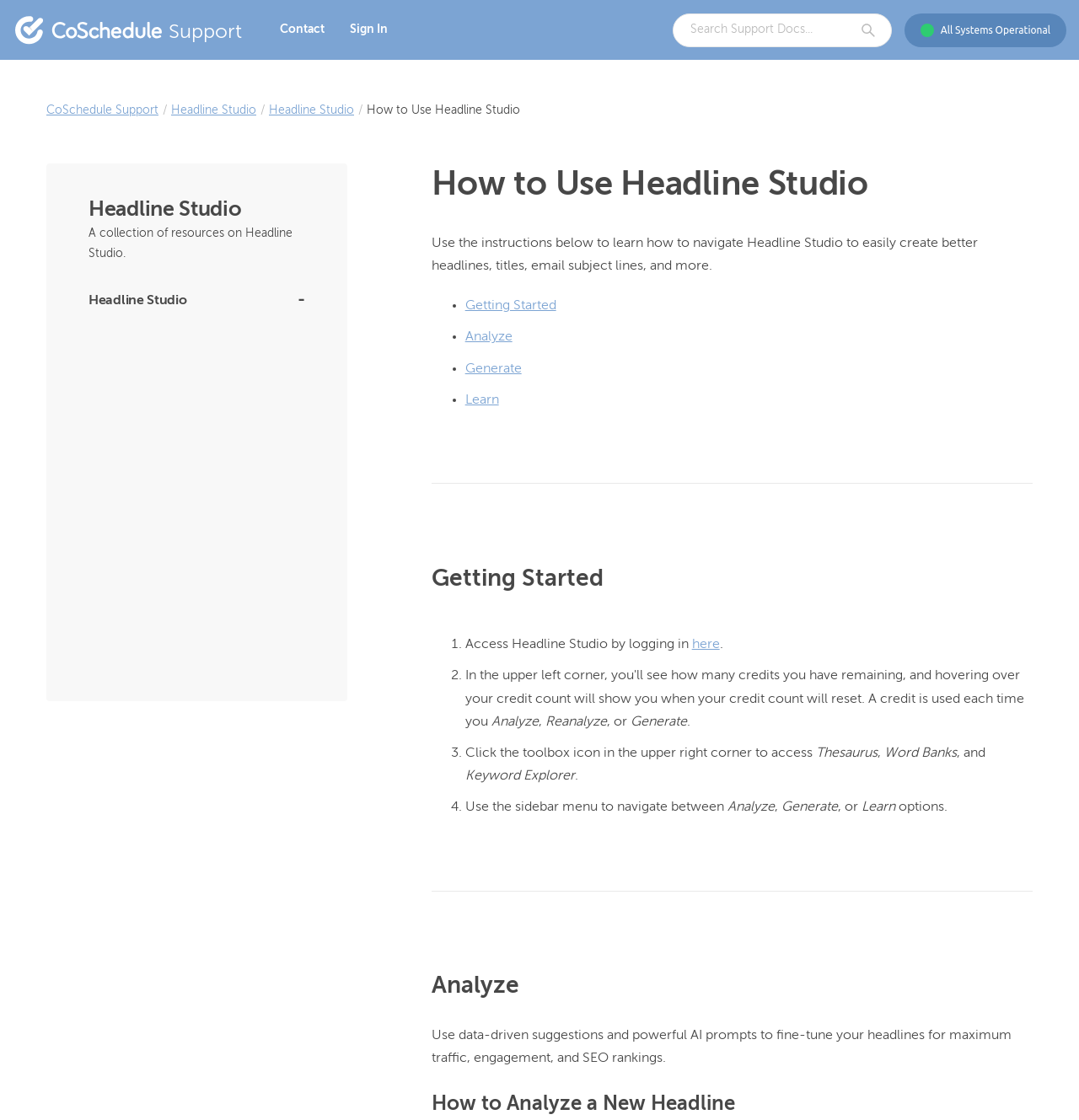Please determine the bounding box coordinates of the area that needs to be clicked to complete this task: 'Access Headline Studio by logging in'. The coordinates must be four float numbers between 0 and 1, formatted as [left, top, right, bottom].

[0.431, 0.57, 0.641, 0.582]